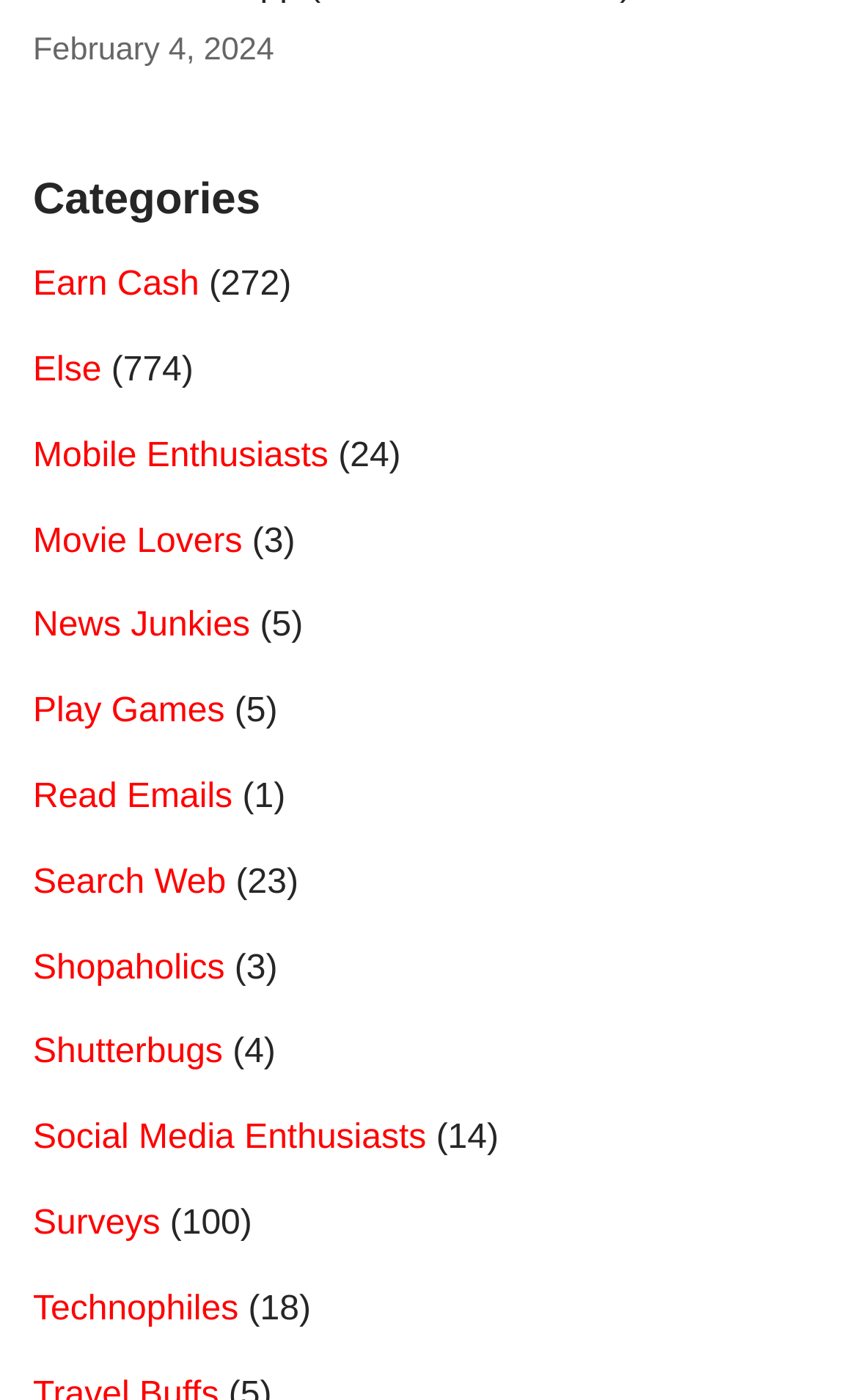What is the category with the highest number?
Utilize the information in the image to give a detailed answer to the question.

I compared the static text elements corresponding to each link, and the category 'Surveys' has the highest number, which is 100.